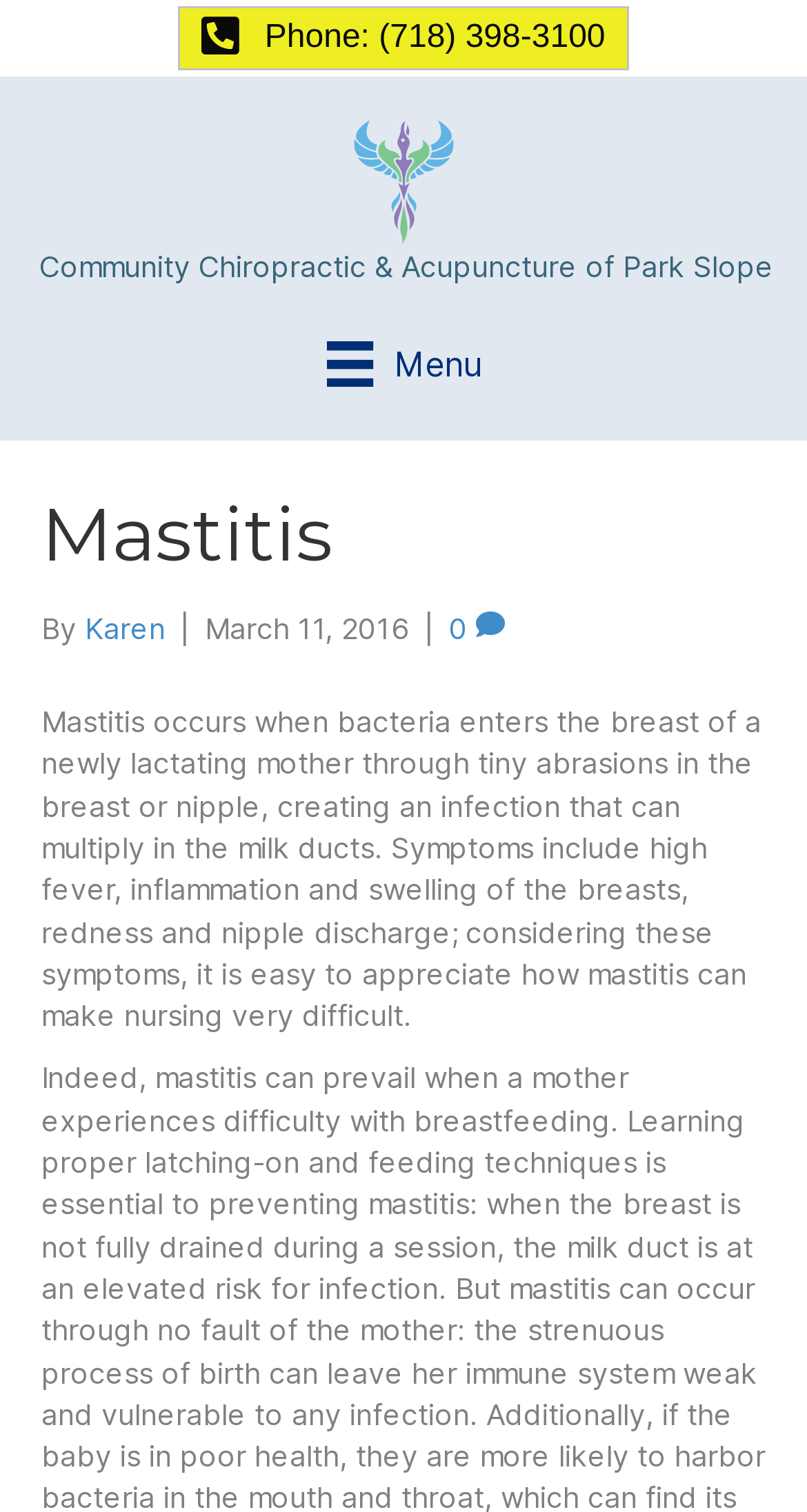Given the element description: "Phone: (718) 398-3100", predict the bounding box coordinates of the UI element it refers to, using four float numbers between 0 and 1, i.e., [left, top, right, bottom].

[0.222, 0.004, 0.778, 0.046]